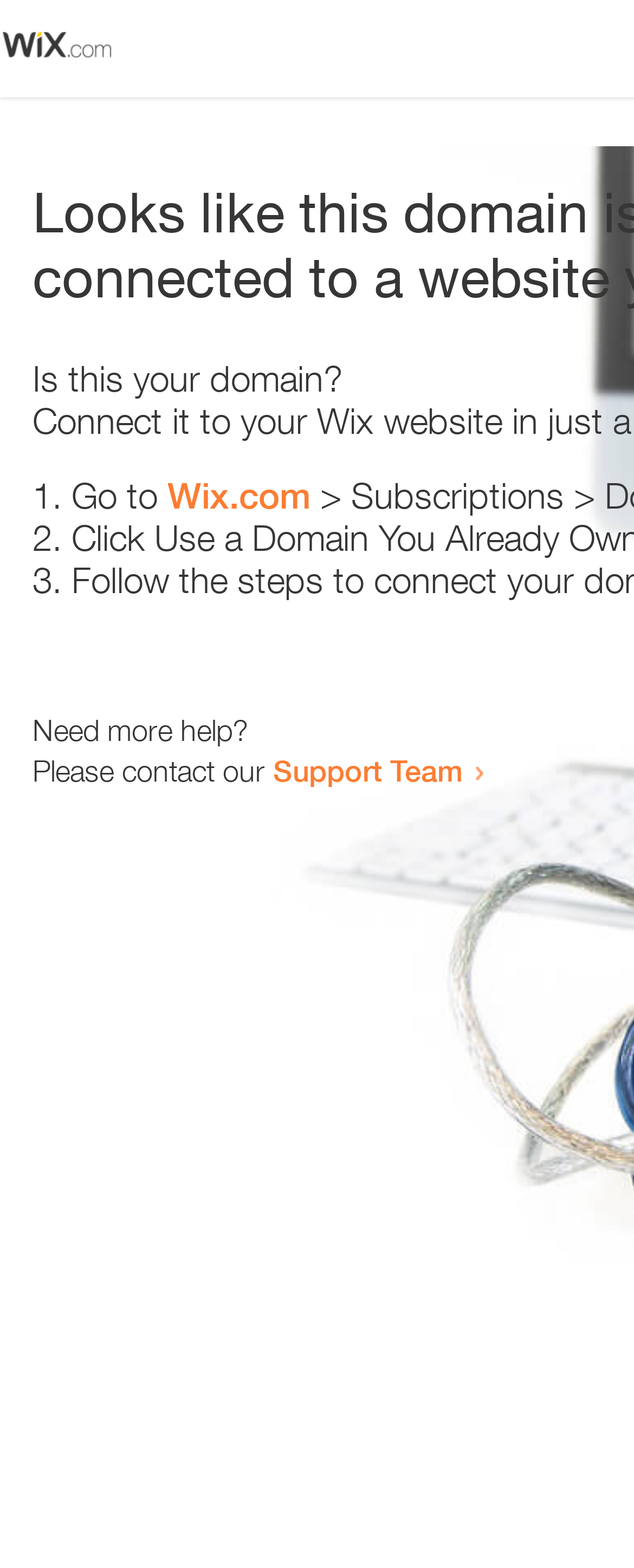Using the provided element description: "Support Team", identify the bounding box coordinates. The coordinates should be four floats between 0 and 1 in the order [left, top, right, bottom].

[0.431, 0.48, 0.731, 0.503]